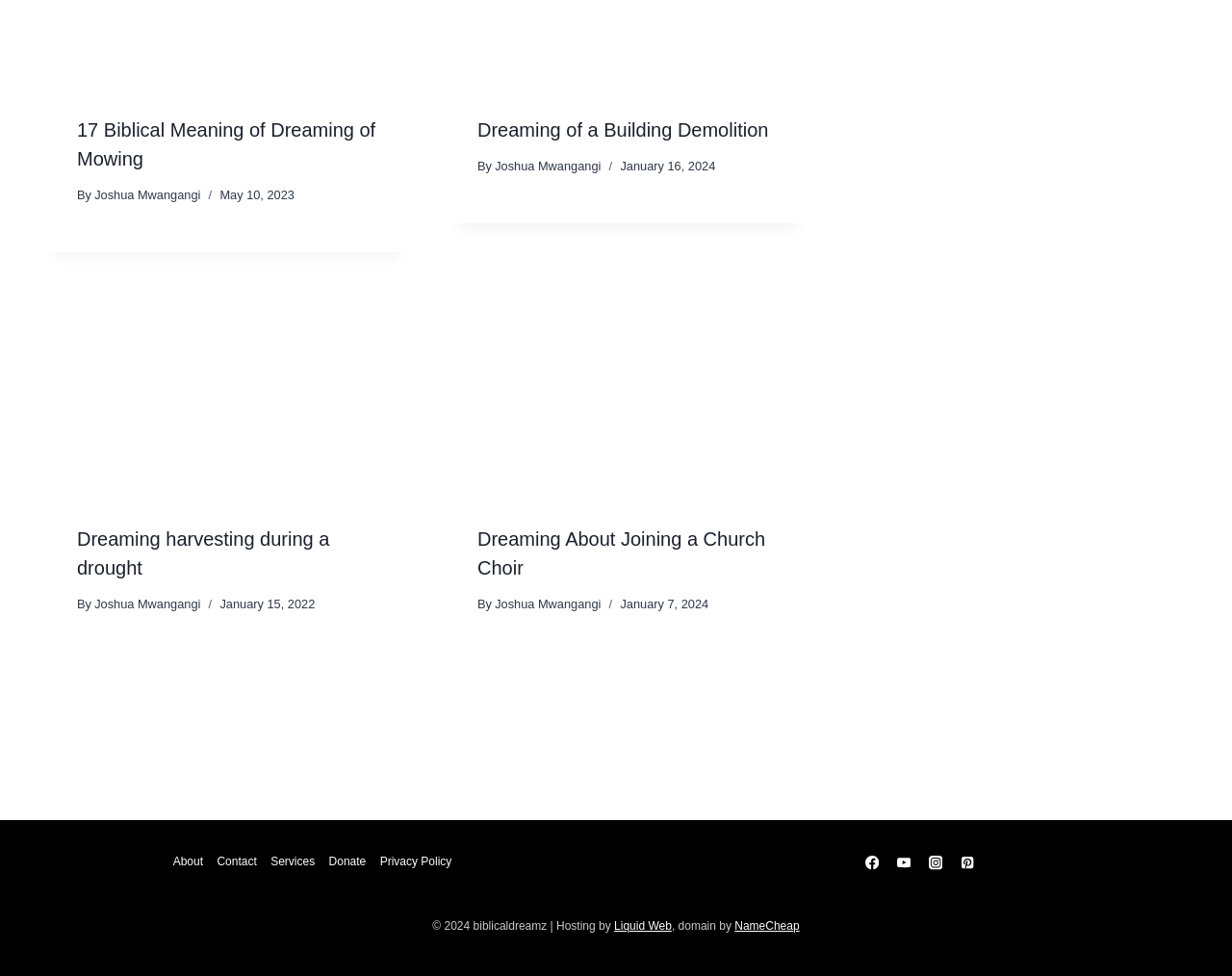Bounding box coordinates are specified in the format (top-left x, top-left y, bottom-right x, bottom-right y). All values are floating point numbers bounded between 0 and 1. Please provide the bounding box coordinate of the region this sentence describes: NameCheap

[0.596, 0.875, 0.649, 0.889]